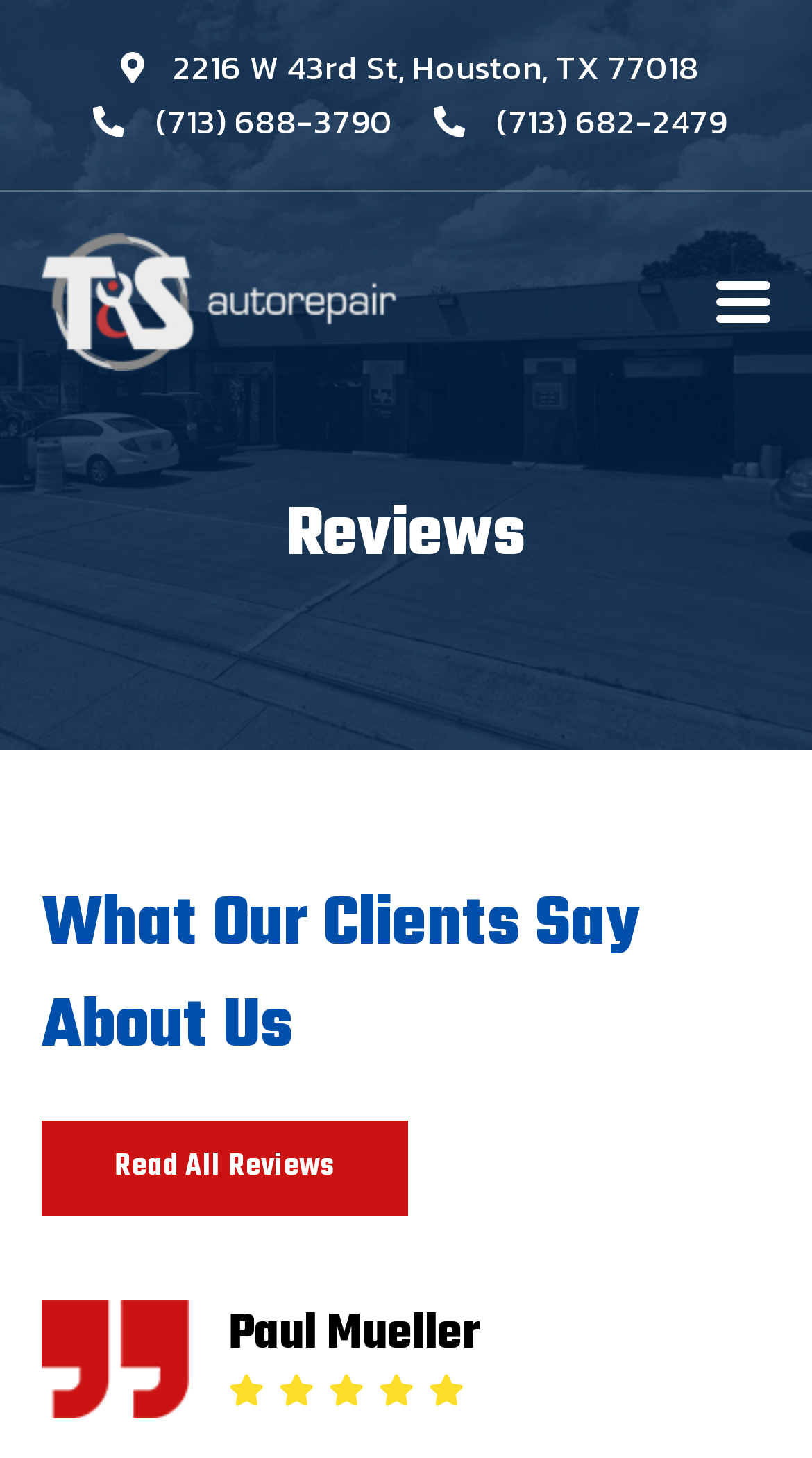What is the purpose of the 'Read All Reviews' button?
Look at the image and respond with a one-word or short-phrase answer.

To read all reviews